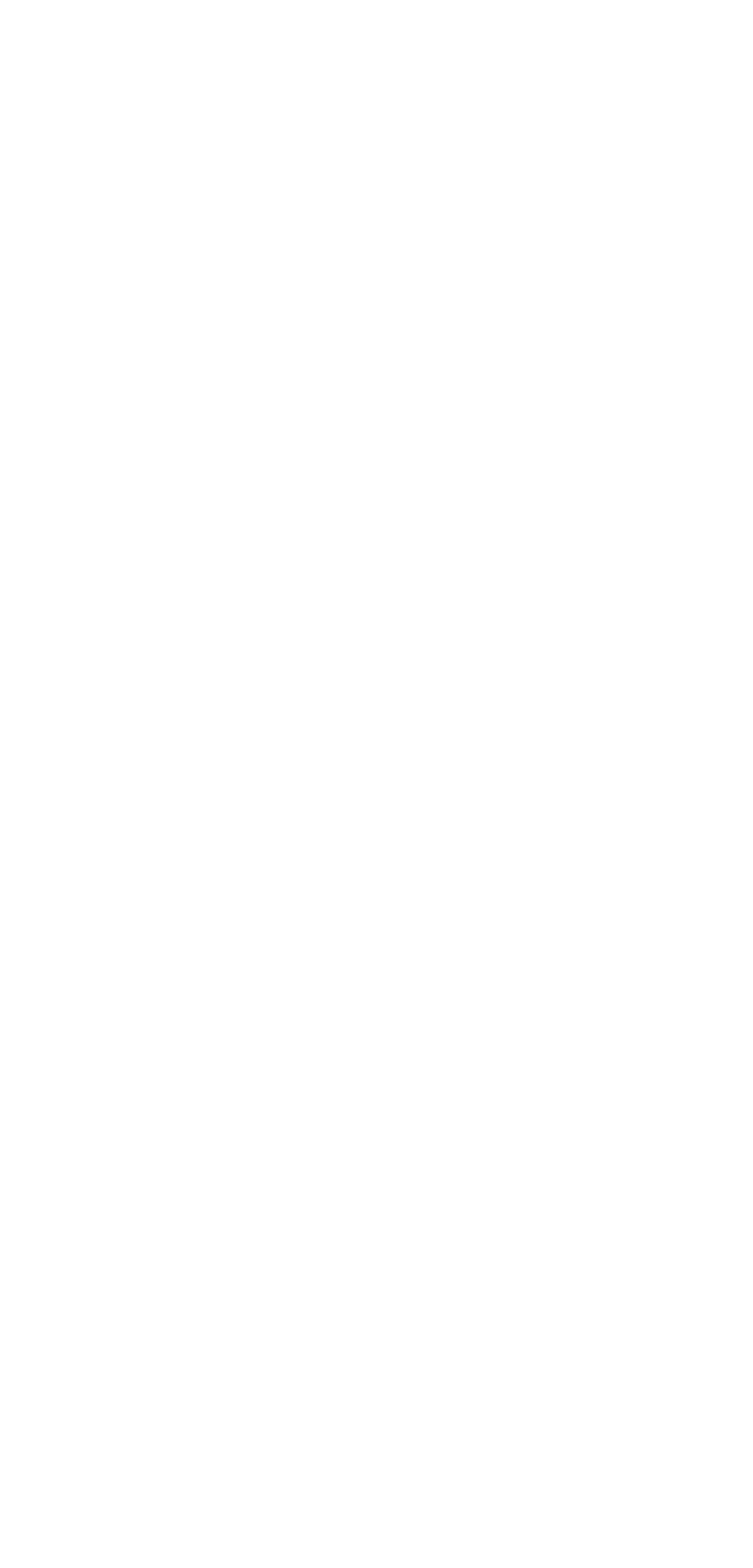Identify the bounding box coordinates for the UI element described as: "Menu". The coordinates should be provided as four floats between 0 and 1: [left, top, right, bottom].

None